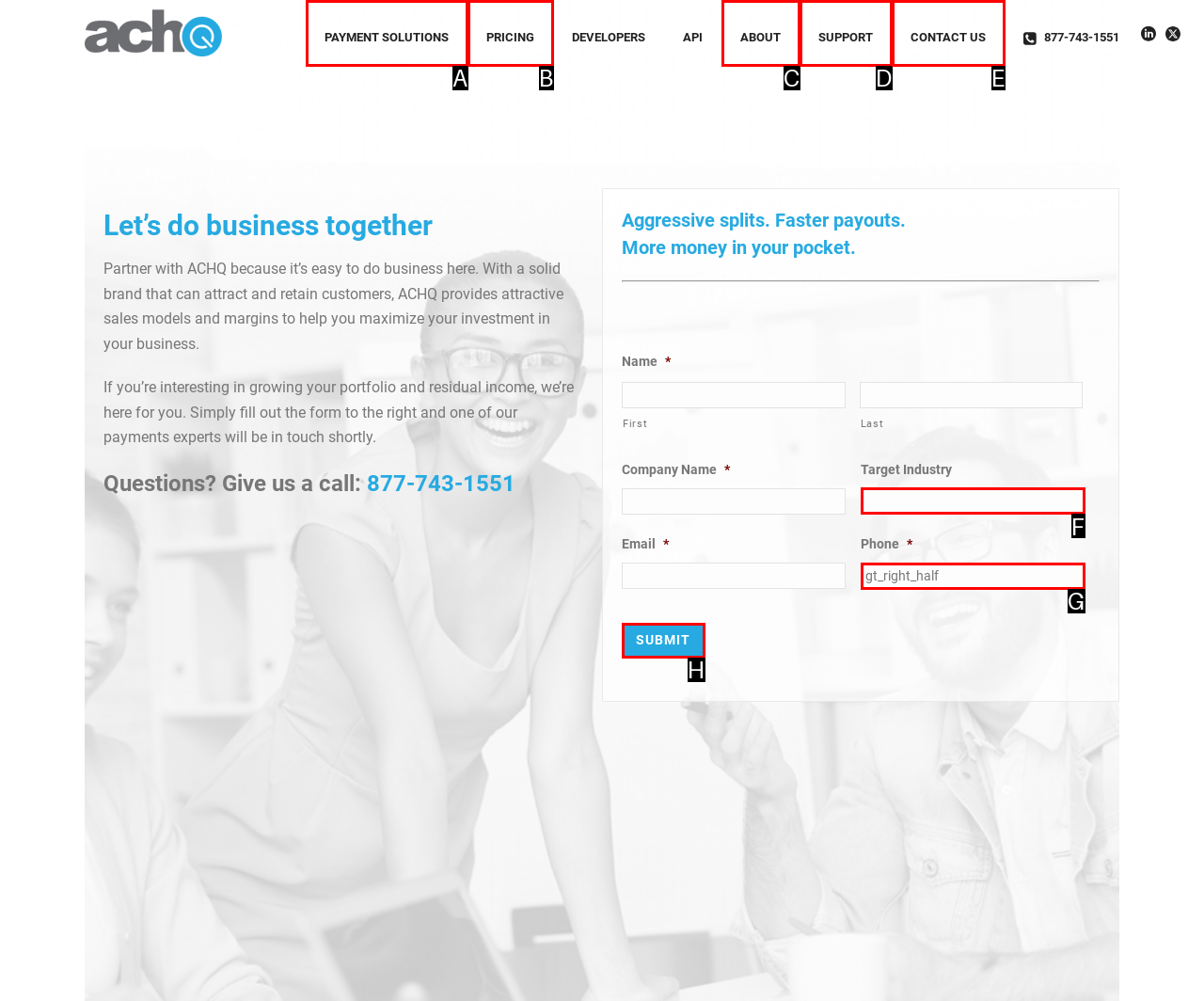Based on the description: input value="gt_right_half" name="input_4" value="gt_right_half", select the HTML element that best fits. Reply with the letter of the correct choice from the options given.

G